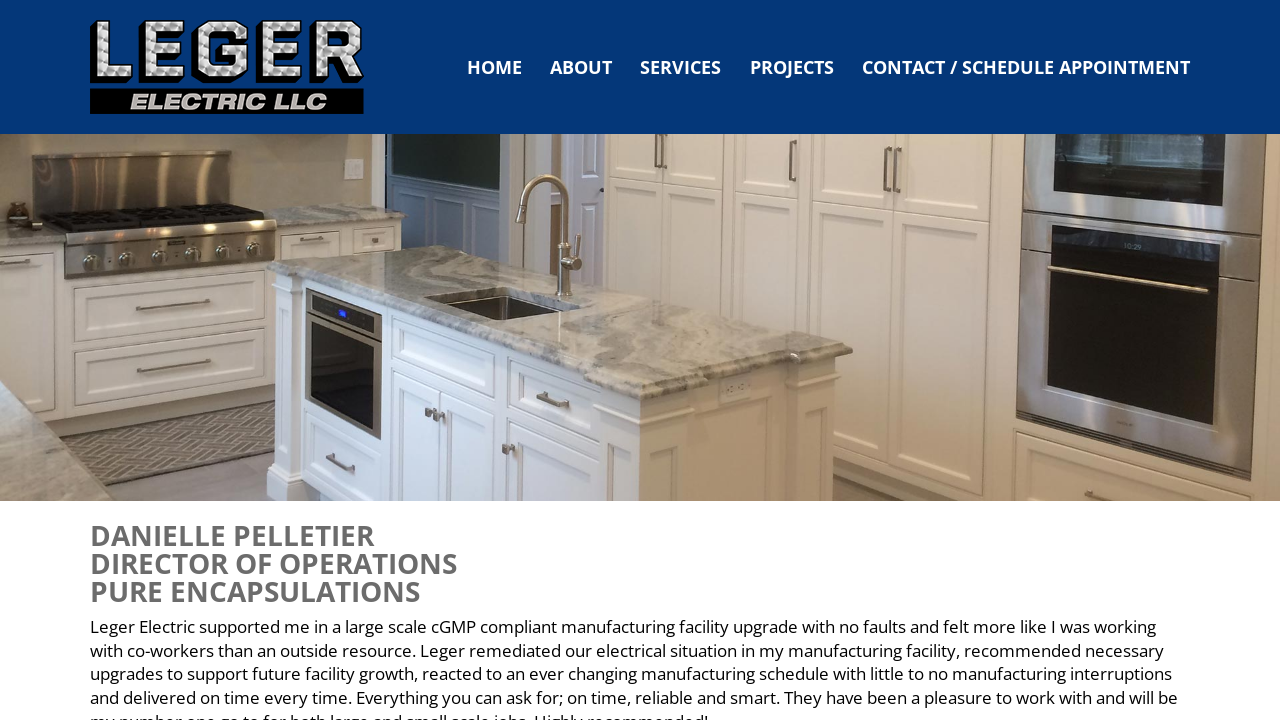What is the position of Danielle Pelletier?
From the screenshot, supply a one-word or short-phrase answer.

Director of Operations